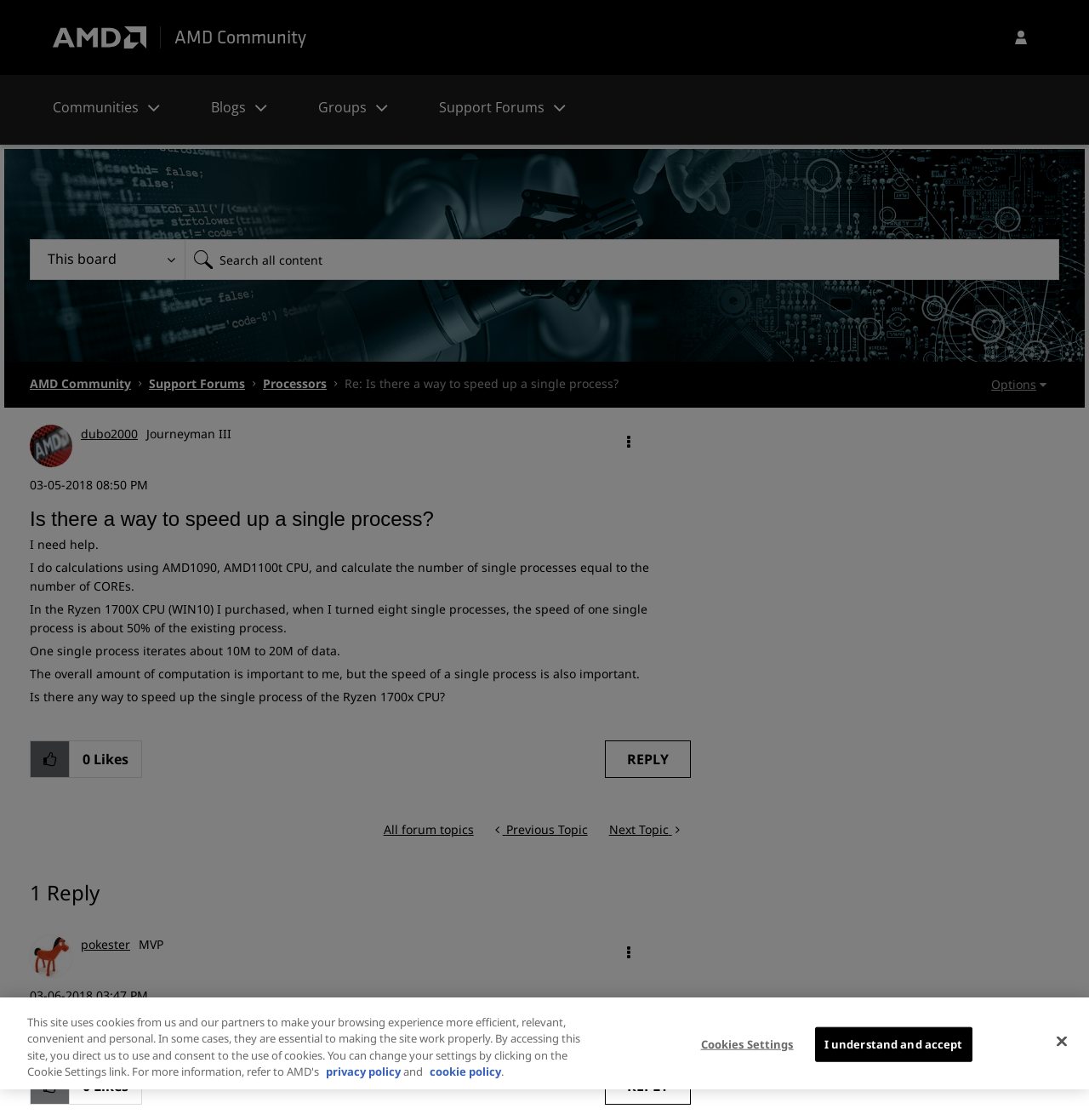Can you find the bounding box coordinates of the area I should click to execute the following instruction: "View profile of dubo2000"?

[0.074, 0.38, 0.127, 0.394]